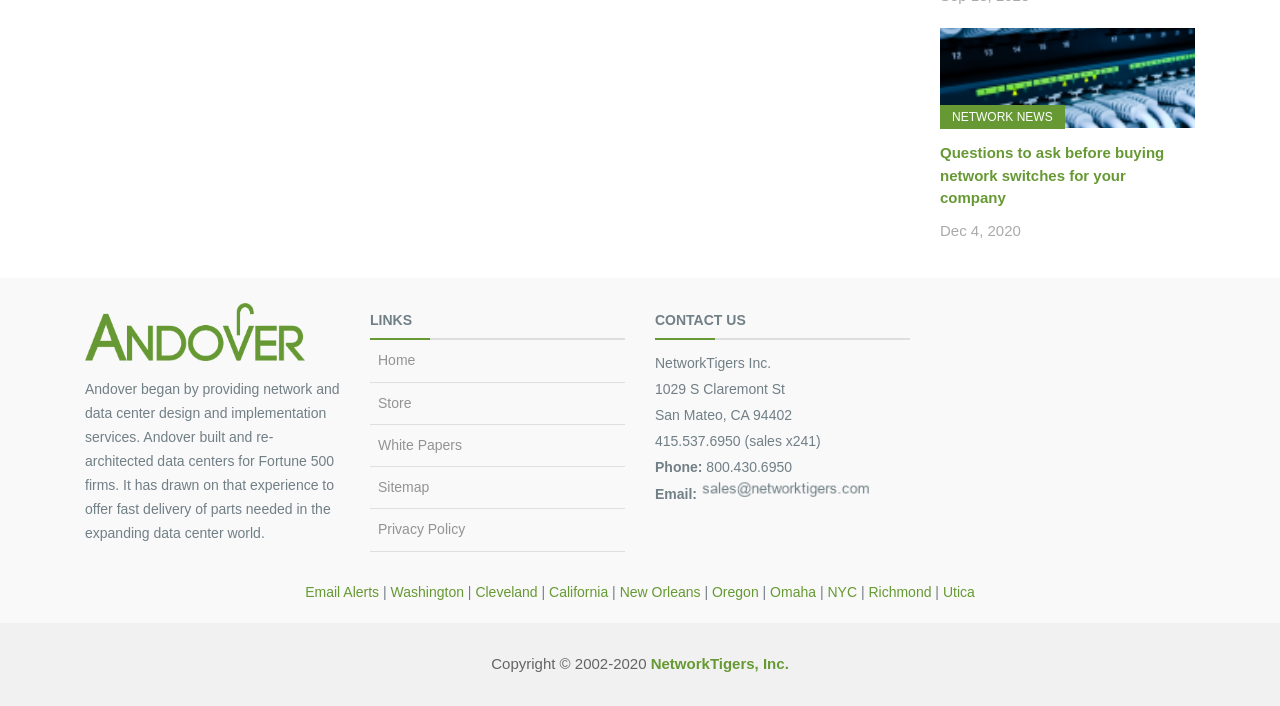Determine the bounding box coordinates of the region I should click to achieve the following instruction: "Search for something in the search bar". Ensure the bounding box coordinates are four float numbers between 0 and 1, i.e., [left, top, right, bottom].

None